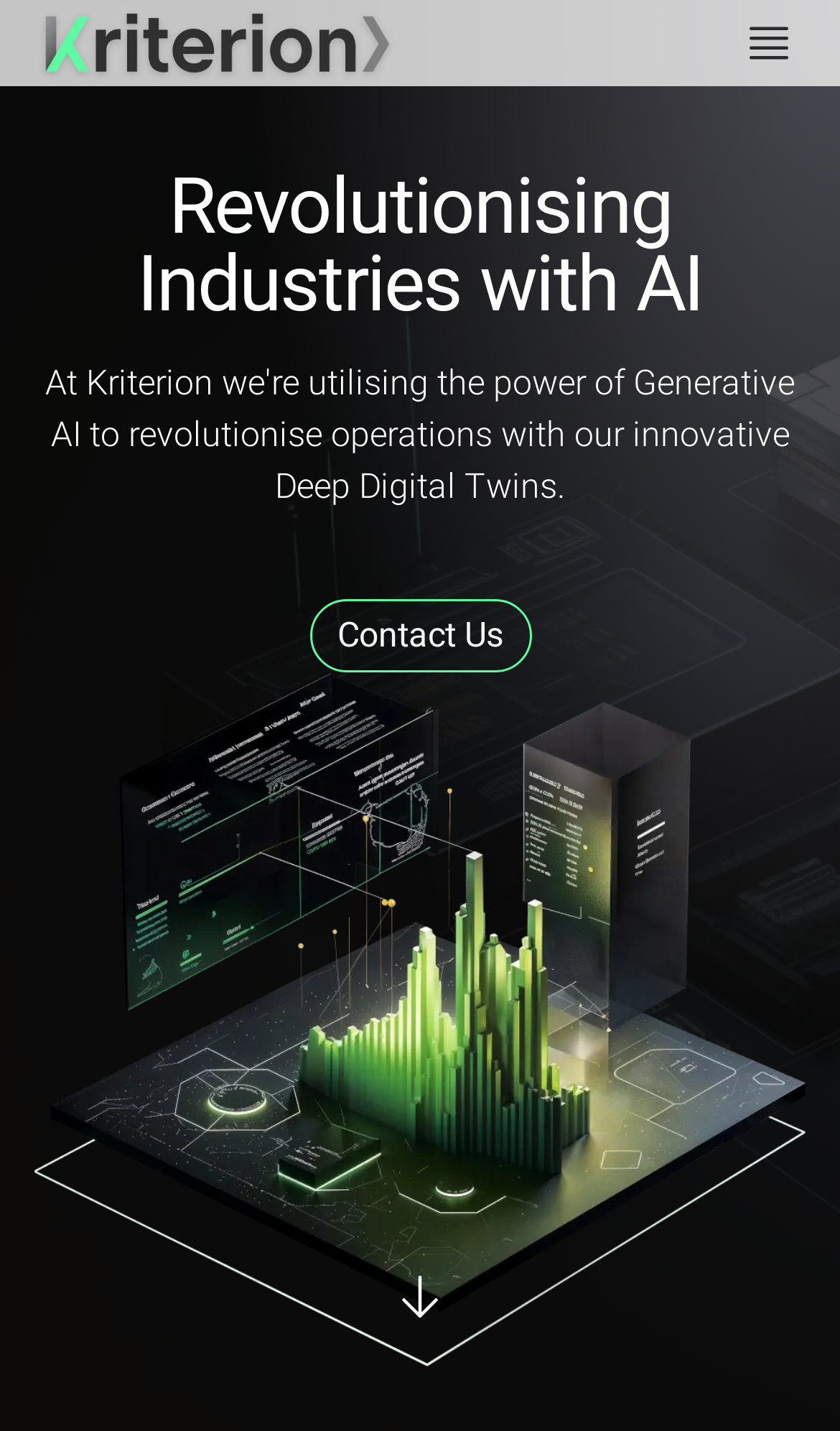What is the theme of the webpage's content?
Observe the image and answer the question with a one-word or short phrase response.

AI and industry